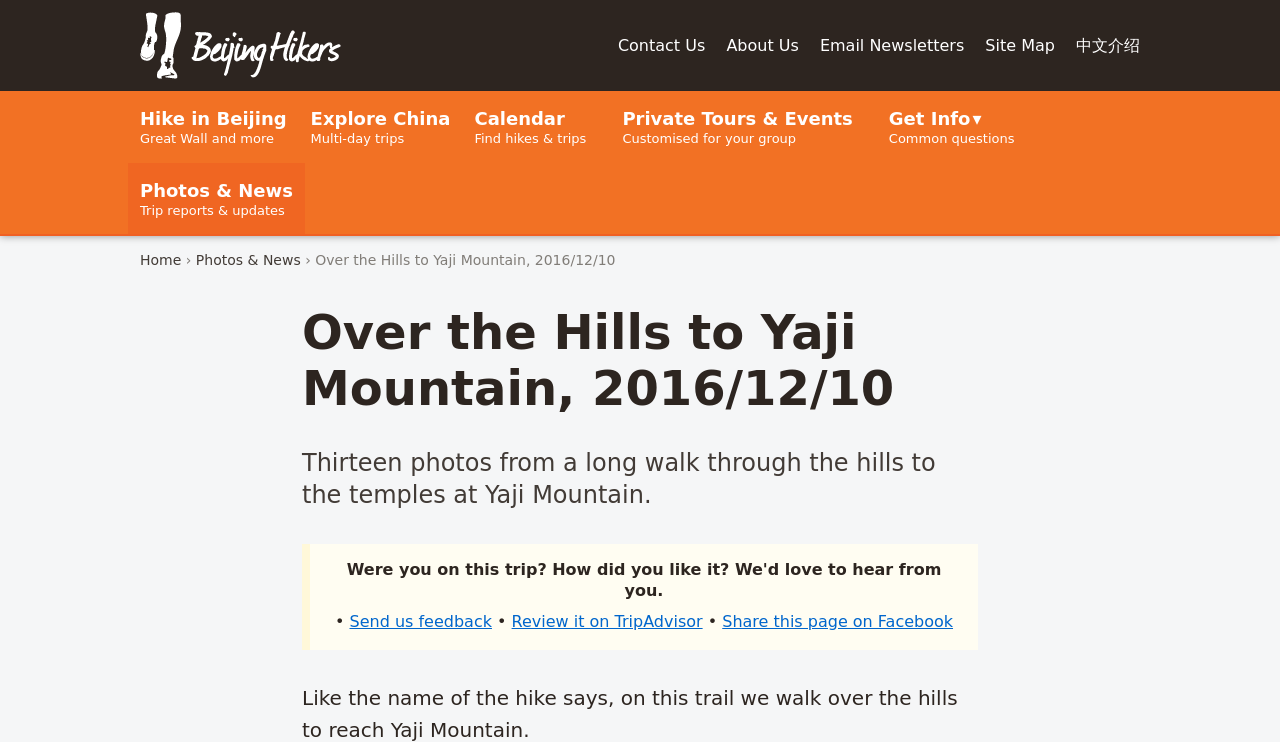Please identify the bounding box coordinates of the element on the webpage that should be clicked to follow this instruction: "Read the trip report 'Over the Hills to Yaji Mountain, 2016/12/10'". The bounding box coordinates should be given as four float numbers between 0 and 1, formatted as [left, top, right, bottom].

[0.236, 0.41, 0.764, 0.69]